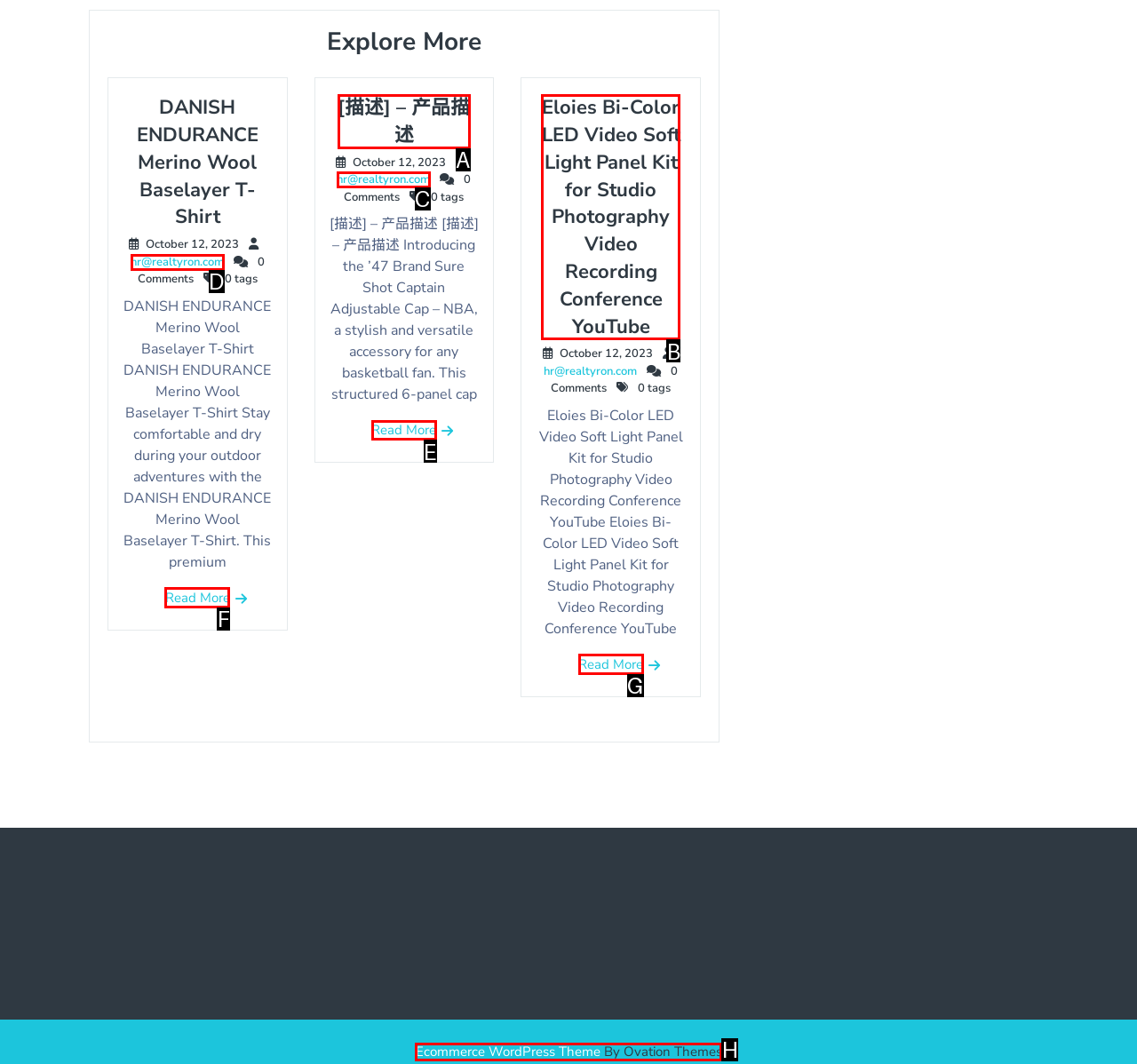Figure out which option to click to perform the following task: Read about the 9% Property Tax Hike
Provide the letter of the correct option in your response.

None